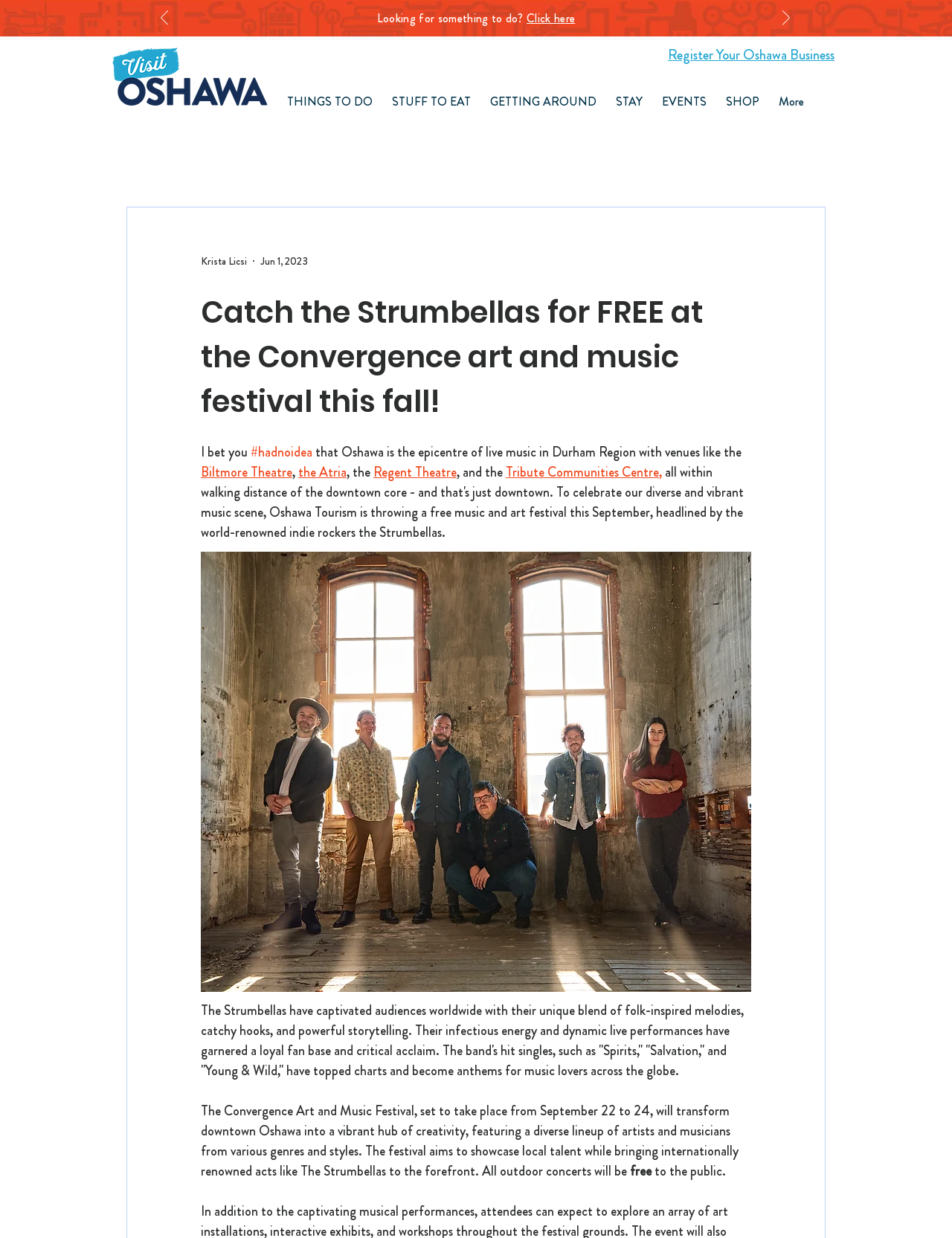What is the main event mentioned on this webpage?
Please provide a single word or phrase in response based on the screenshot.

Convergence art and music festival